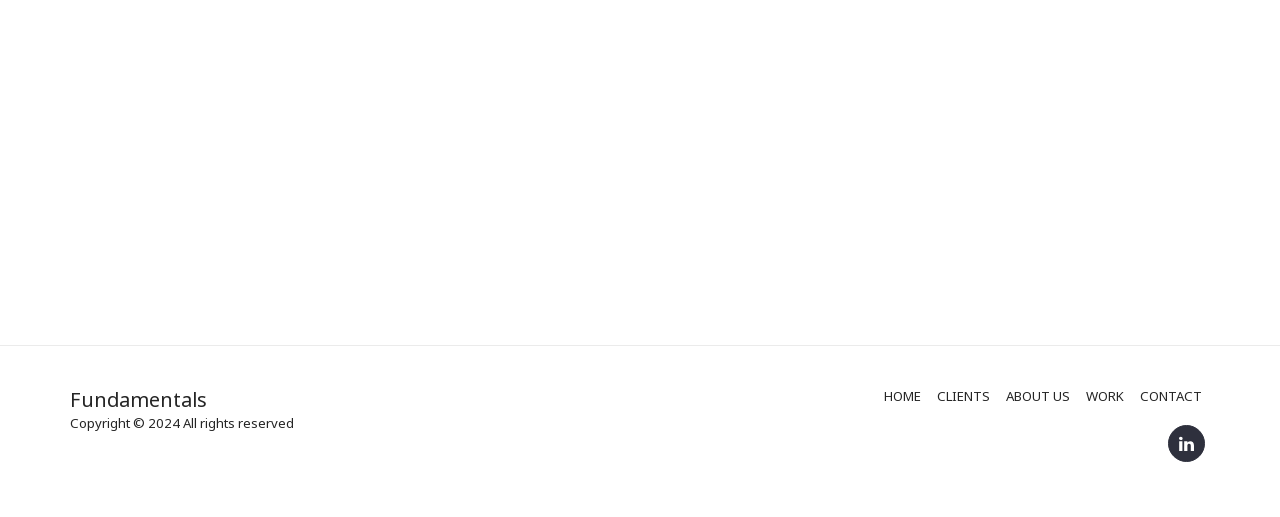Please specify the bounding box coordinates of the clickable section necessary to execute the following command: "read about the UK Biobanking Showcase 2019".

None